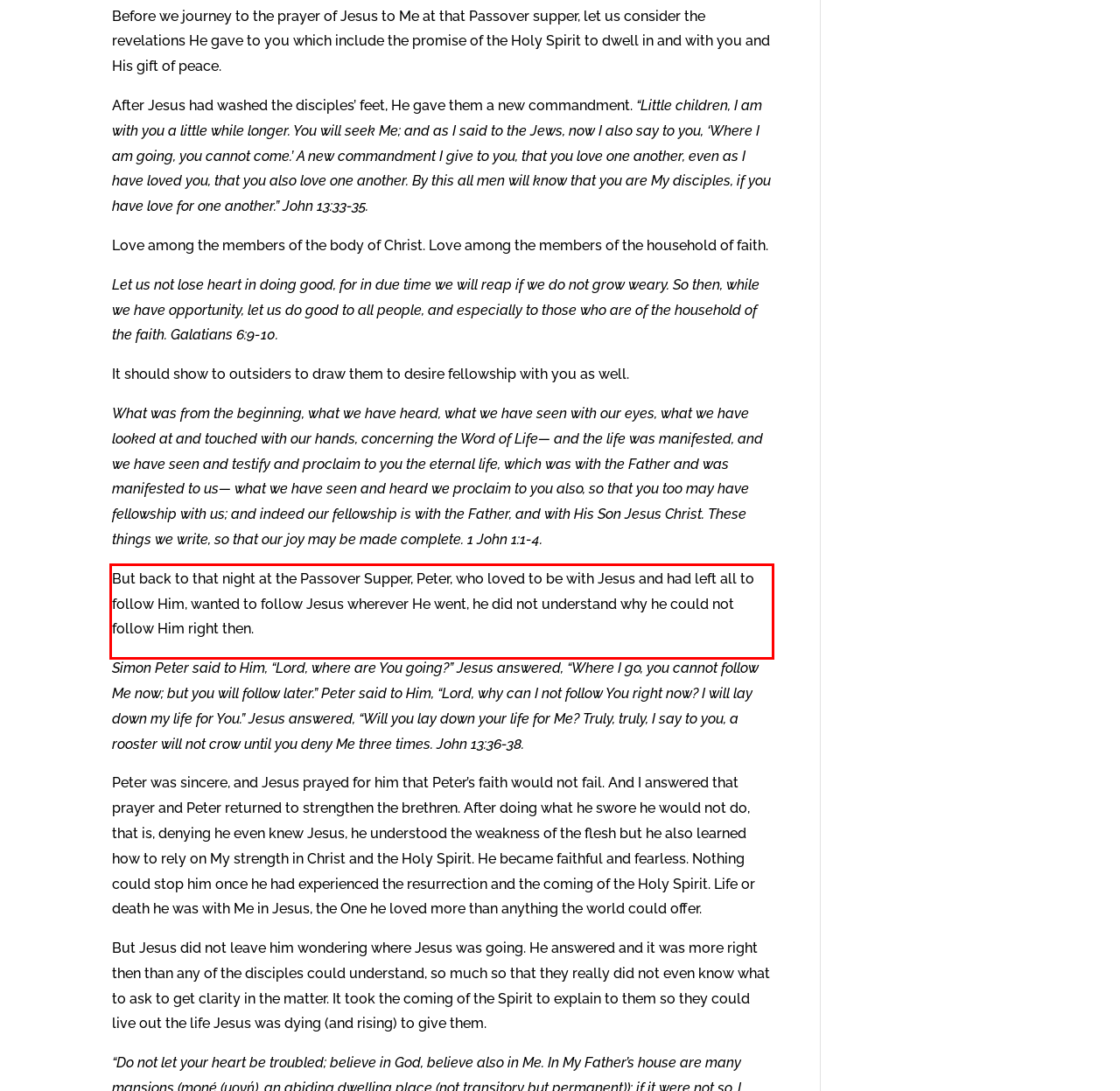Examine the screenshot of the webpage, locate the red bounding box, and perform OCR to extract the text contained within it.

But back to that night at the Passover Supper, Peter, who loved to be with Jesus and had left all to follow Him, wanted to follow Jesus wherever He went, he did not understand why he could not follow Him right then.